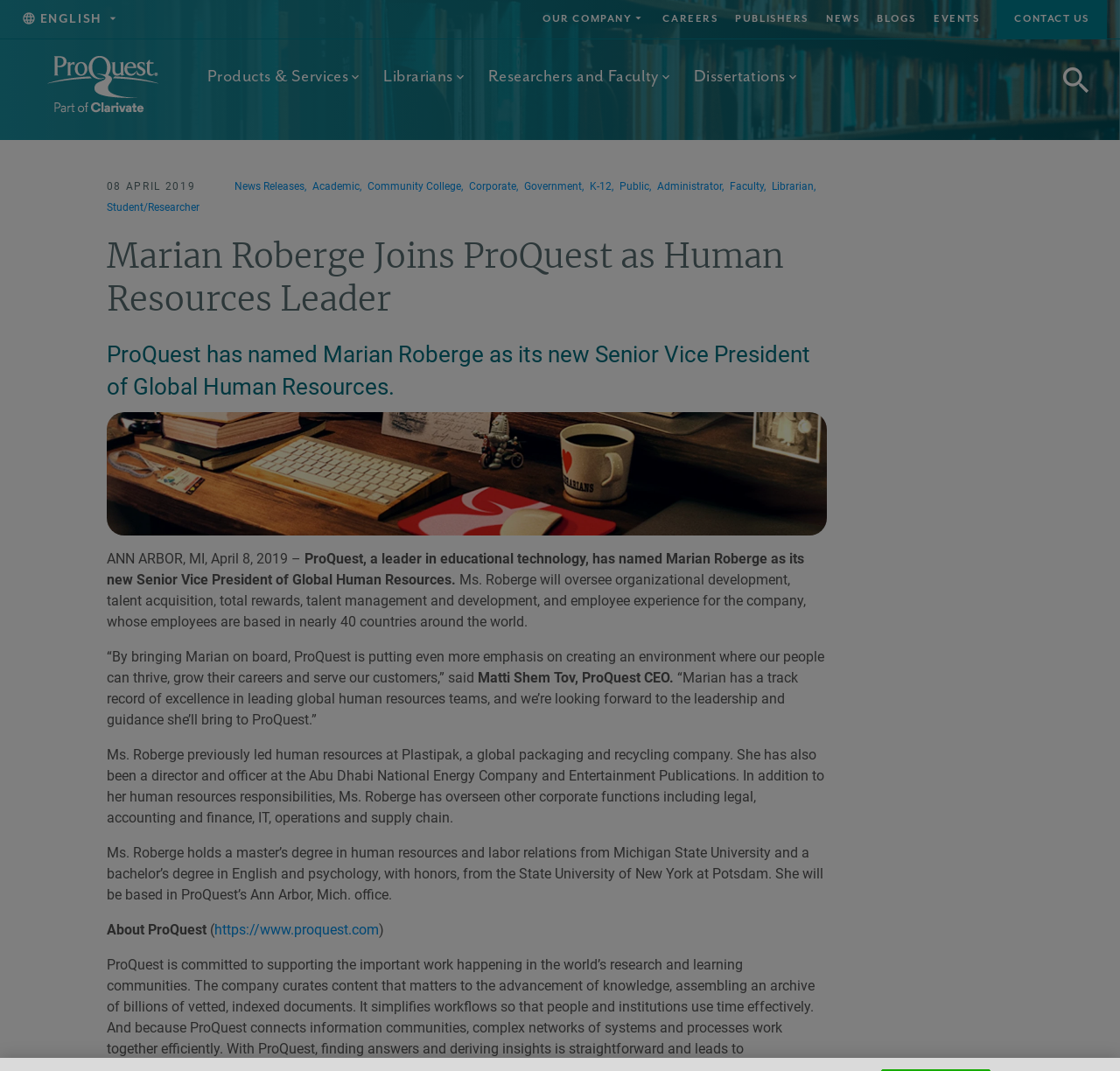Please predict the bounding box coordinates (top-left x, top-left y, bottom-right x, bottom-right y) for the UI element in the screenshot that fits the description: Publishers

[0.649, 0.0, 0.73, 0.036]